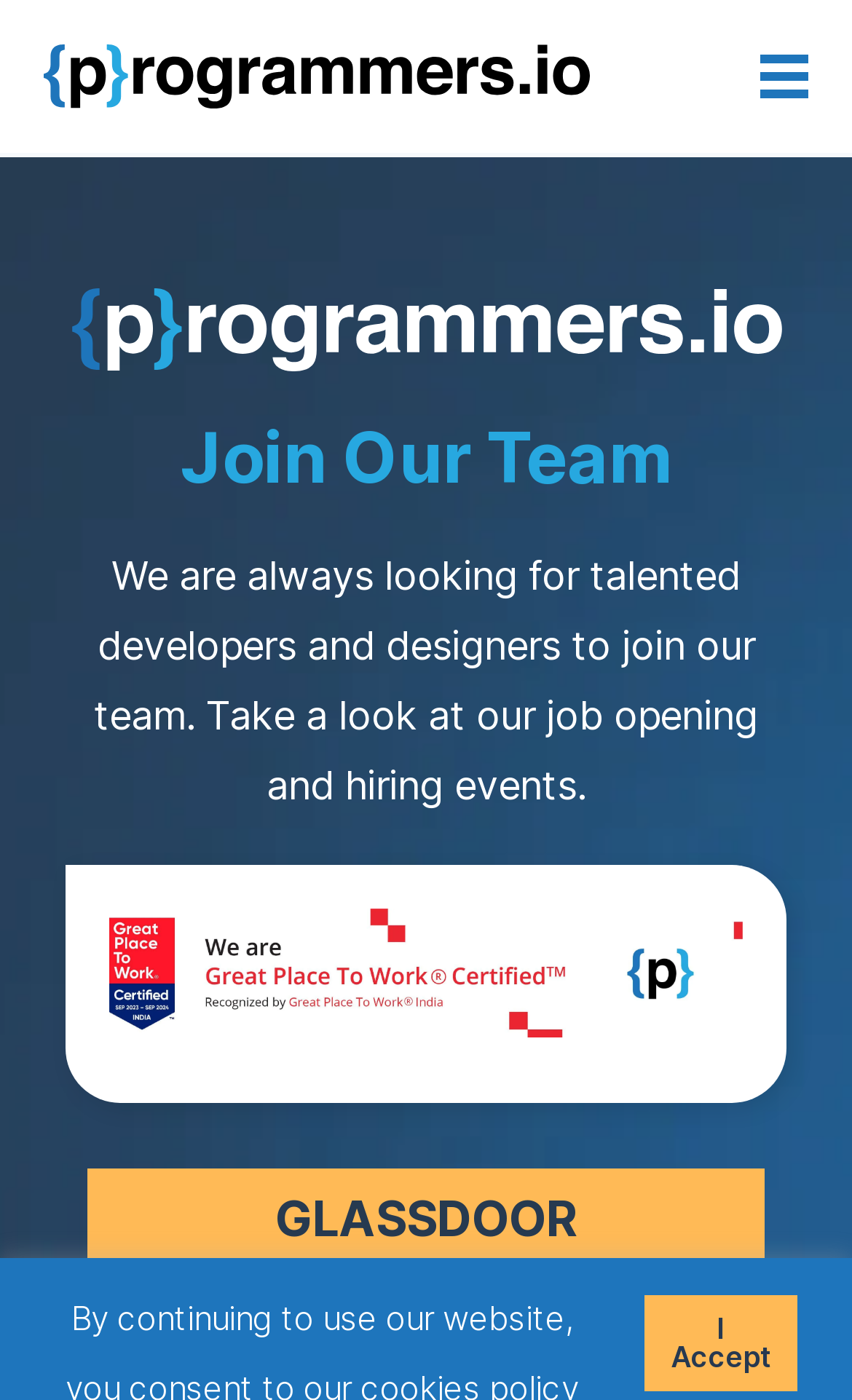Please determine the bounding box coordinates for the UI element described here. Use the format (top-left x, top-left y, bottom-right x, bottom-right y) with values bounded between 0 and 1: Glassdoor

[0.103, 0.835, 0.897, 0.906]